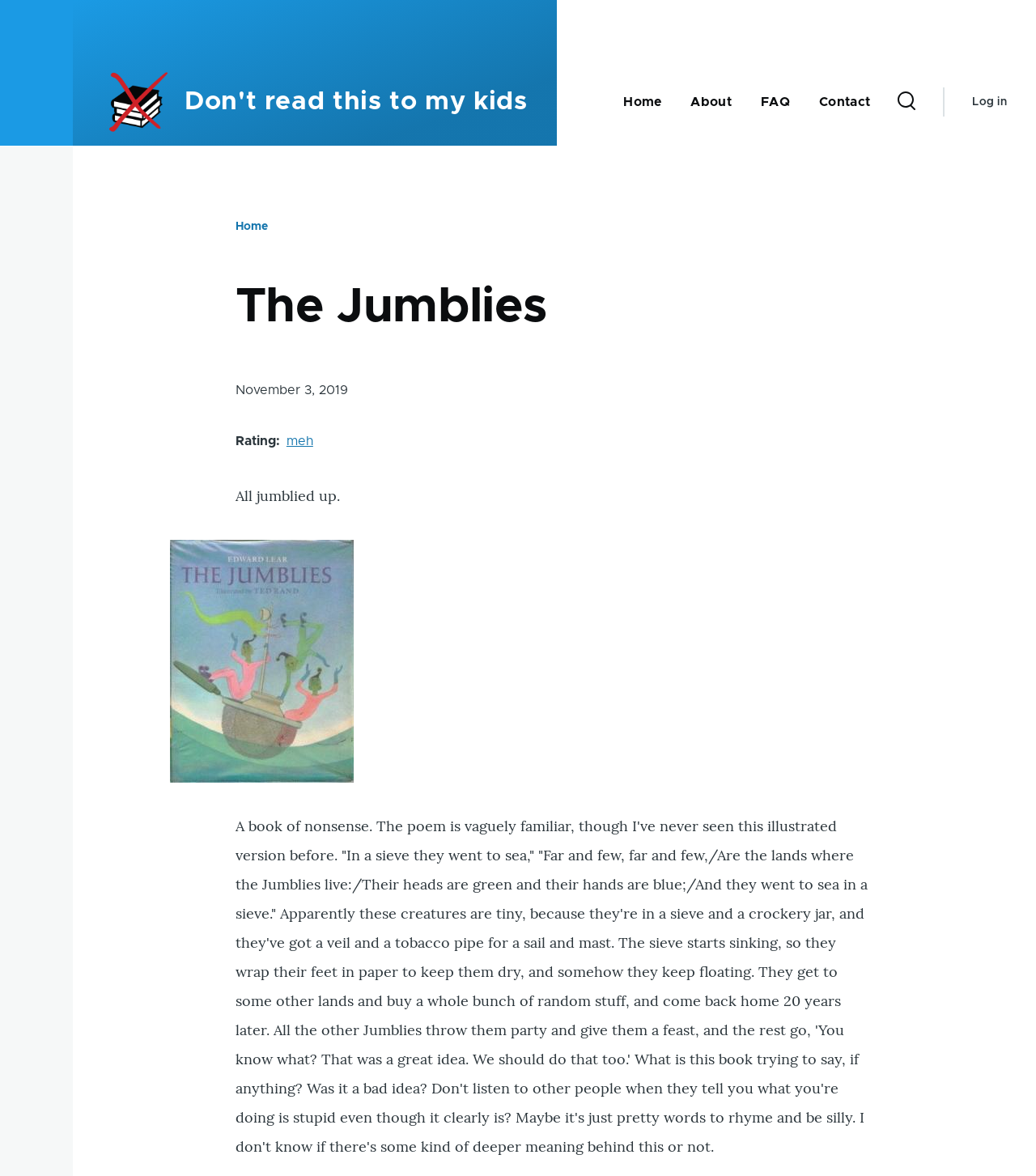Give a one-word or short-phrase answer to the following question: 
How many links are there in the main navigation?

4